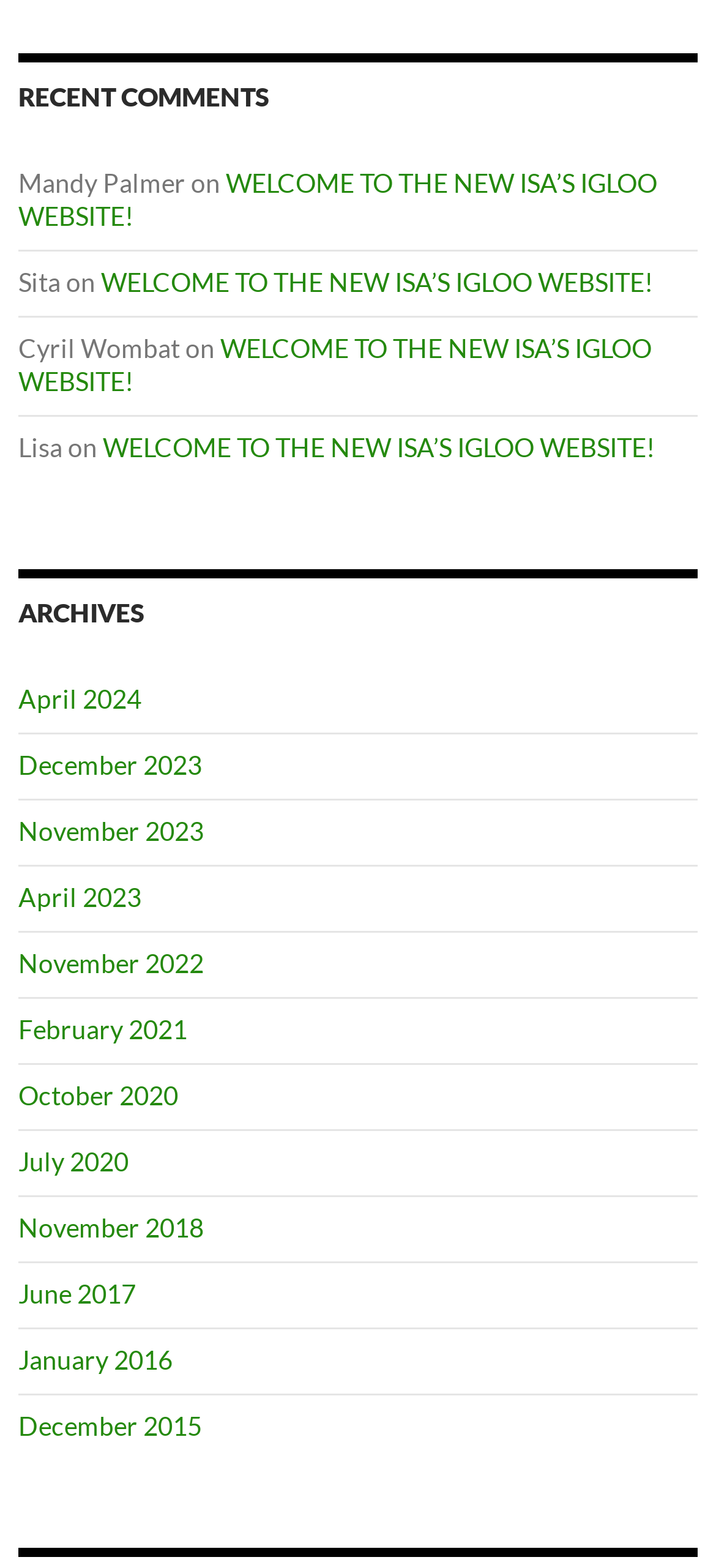Please determine the bounding box coordinates for the element that should be clicked to follow these instructions: "visit April 2024 archive".

[0.026, 0.435, 0.197, 0.455]